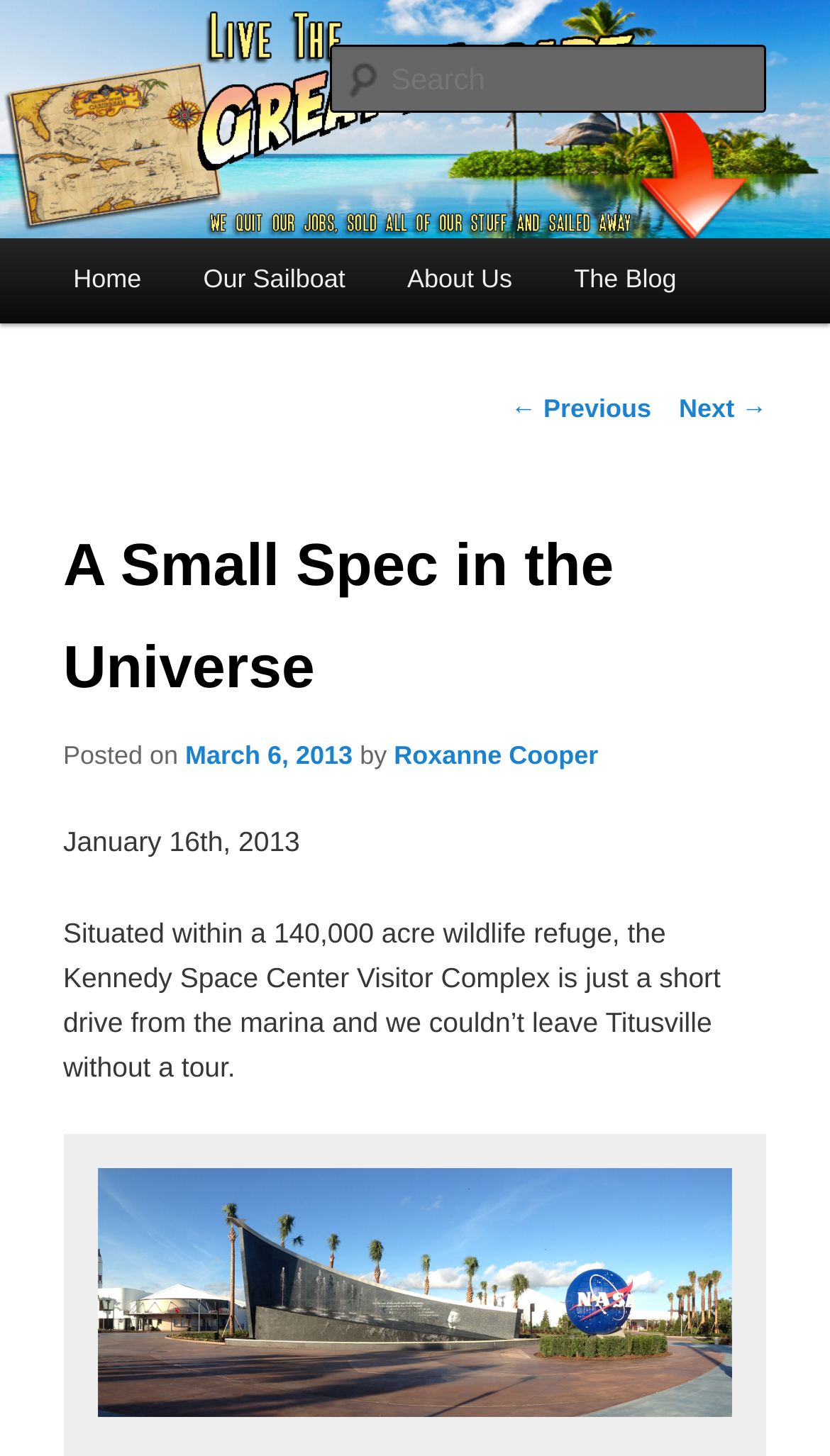Give a concise answer using one word or a phrase to the following question:
What is the purpose of the search textbox?

To search the blog